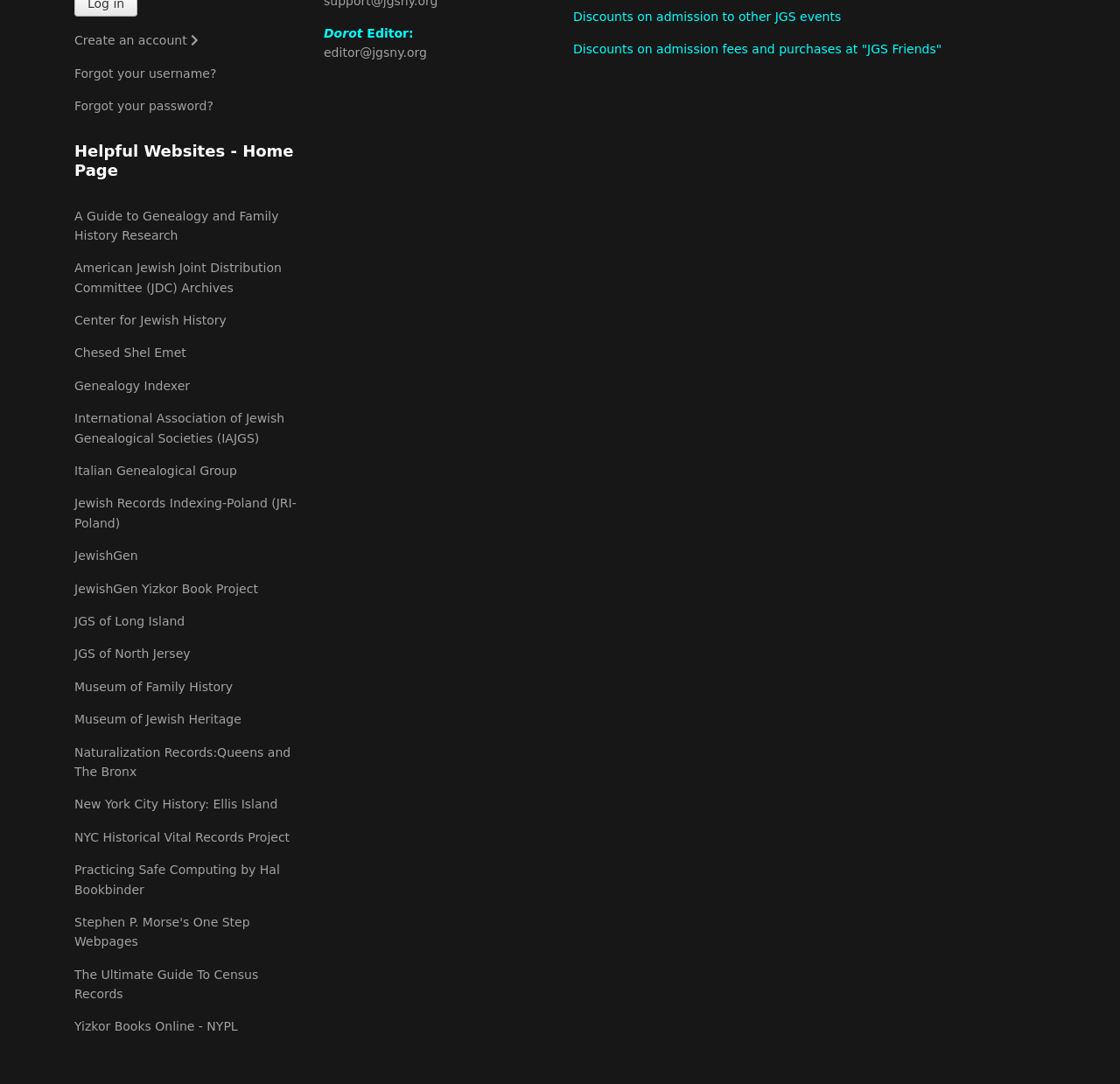Based on the element description Yizkor Books Online - NYPL, identify the bounding box coordinates for the UI element. The coordinates should be in the format (top-left x, top-left y, bottom-right x, bottom-right y) and within the 0 to 1 range.

[0.066, 0.938, 0.266, 0.956]